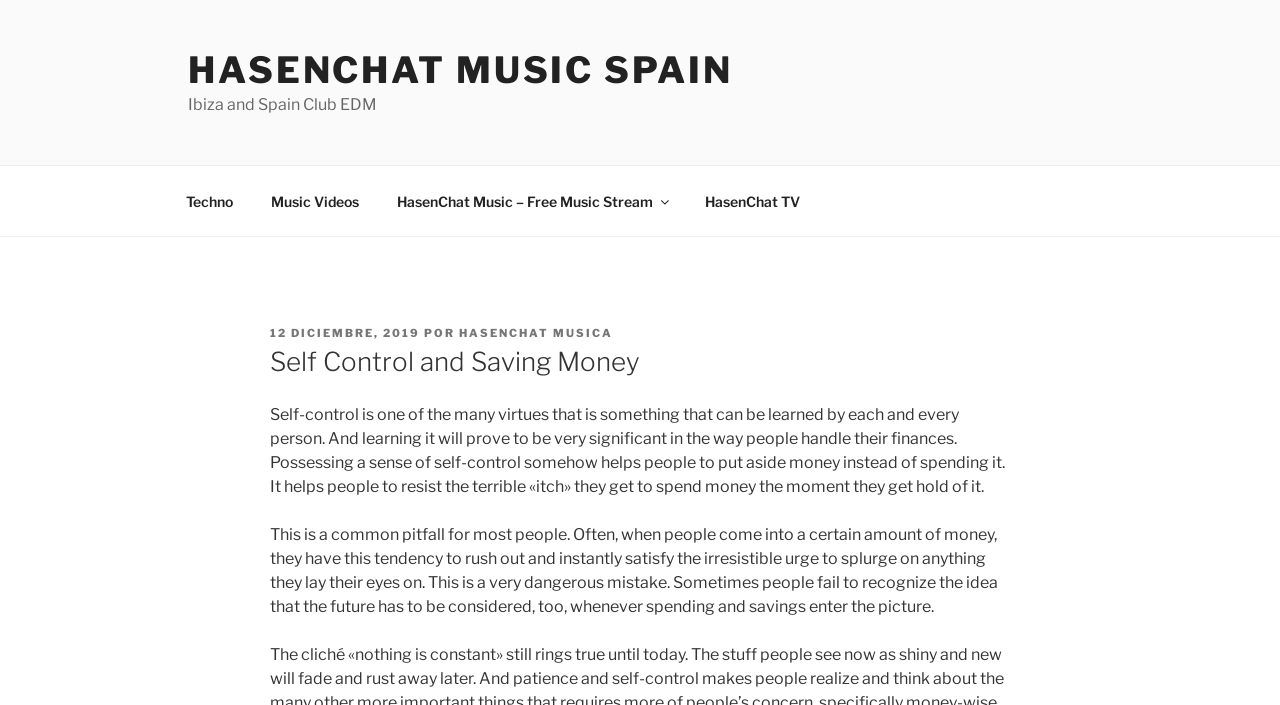Highlight the bounding box of the UI element that corresponds to this description: "Techno".

[0.131, 0.25, 0.195, 0.32]